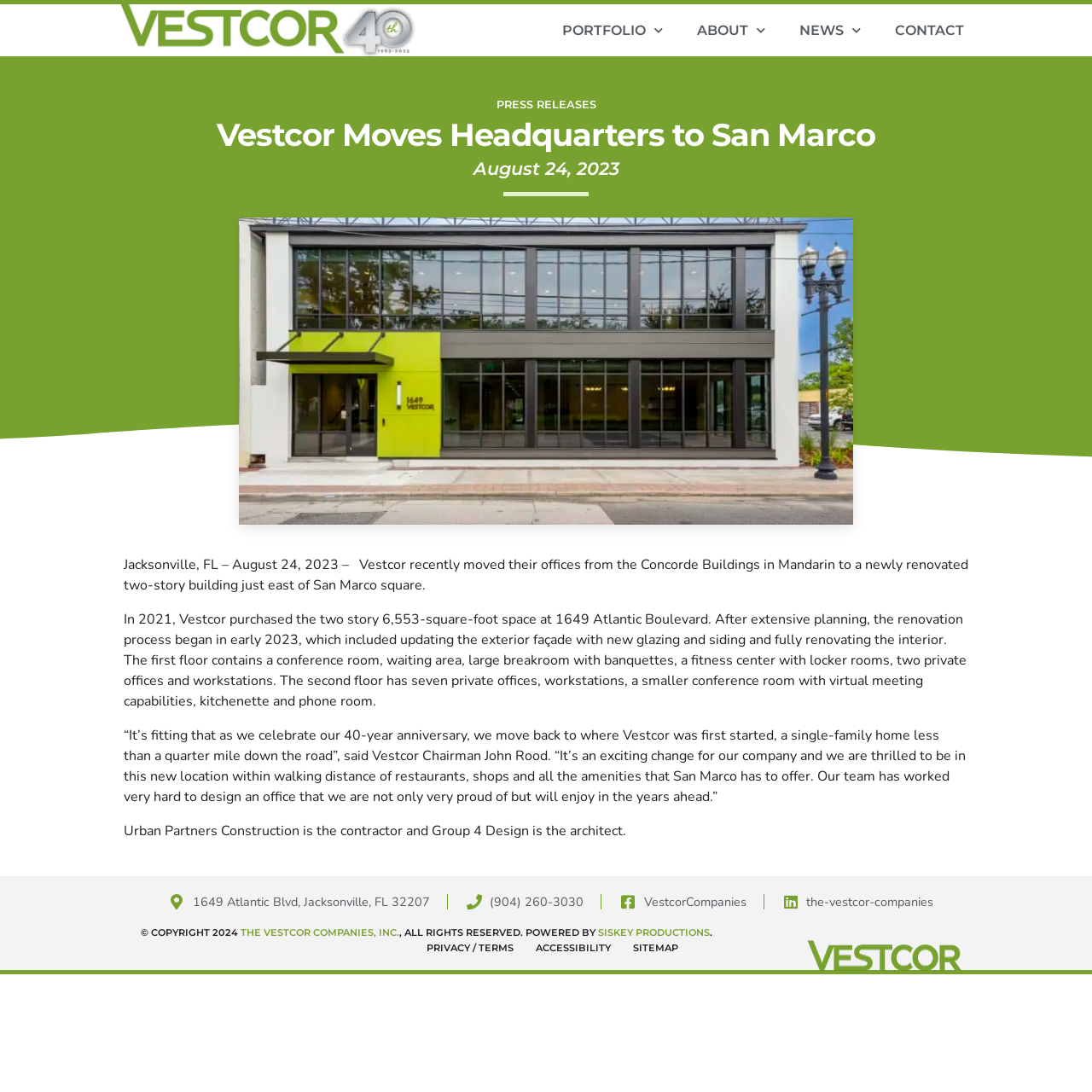Locate the bounding box coordinates of the item that should be clicked to fulfill the instruction: "Discover the Kerala story on ZEE5".

None